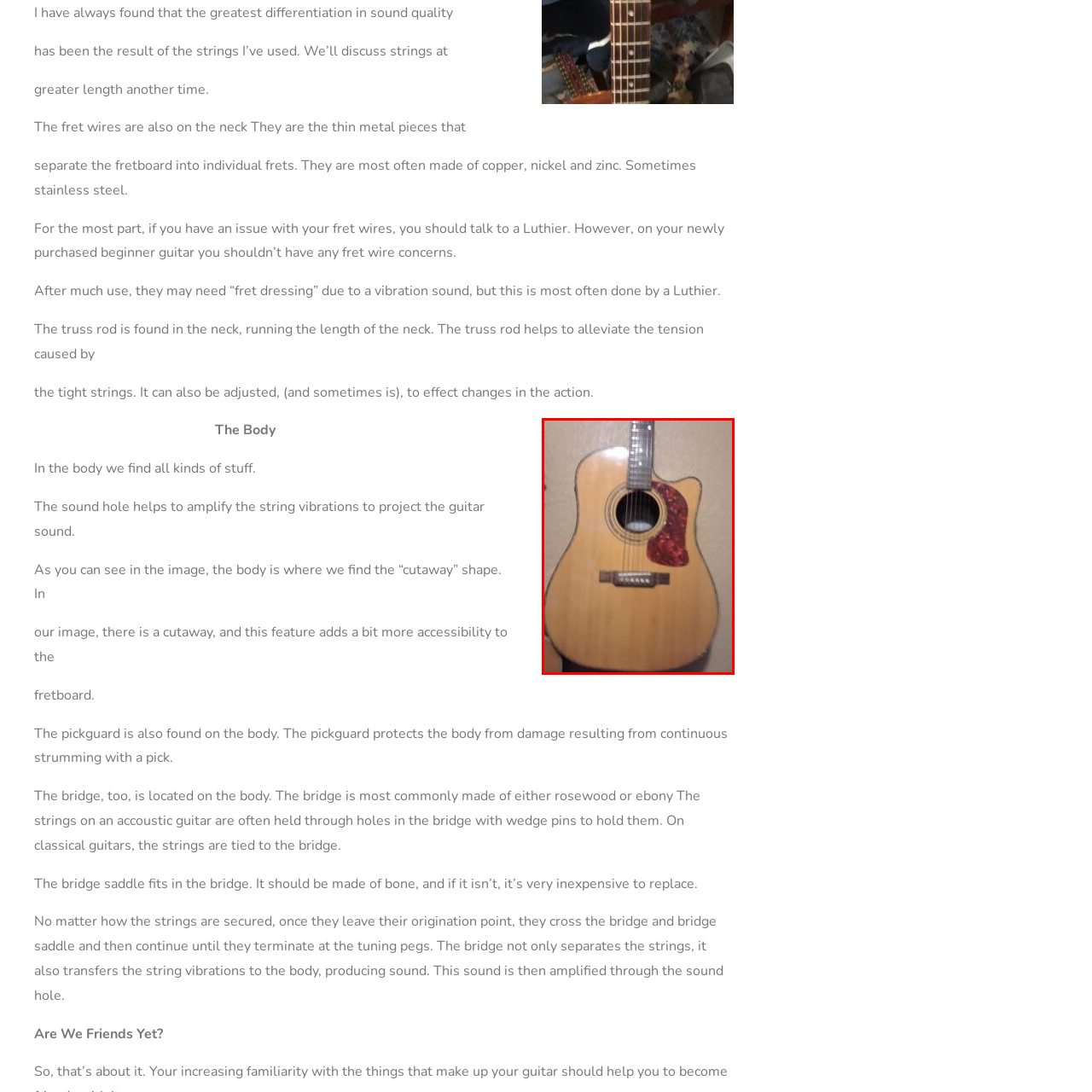What material is the pickguard made of?
Look at the section marked by the red bounding box and provide a single word or phrase as your answer.

Reddish material